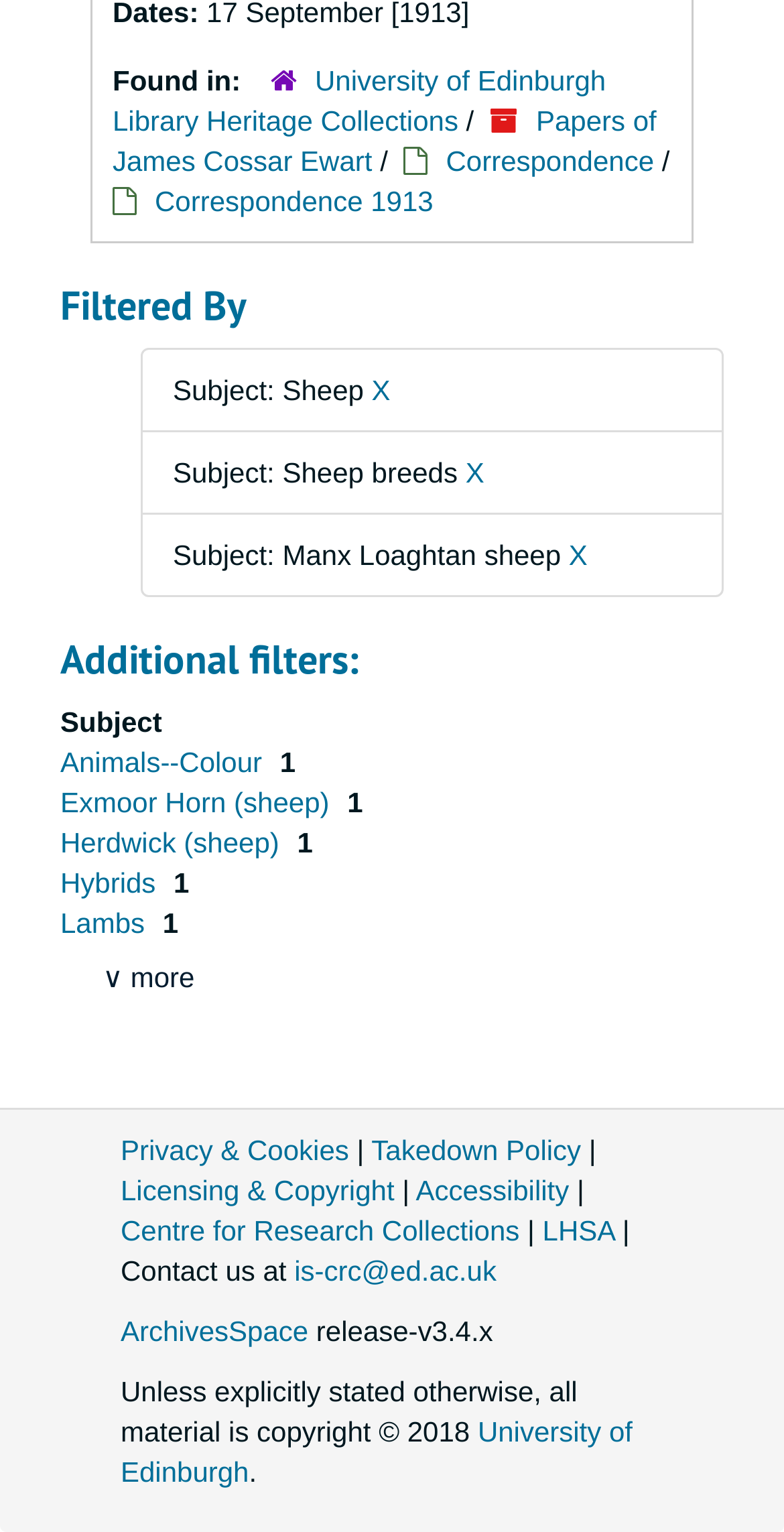Using the description "Licensing & Copyright", locate and provide the bounding box of the UI element.

[0.154, 0.767, 0.503, 0.788]